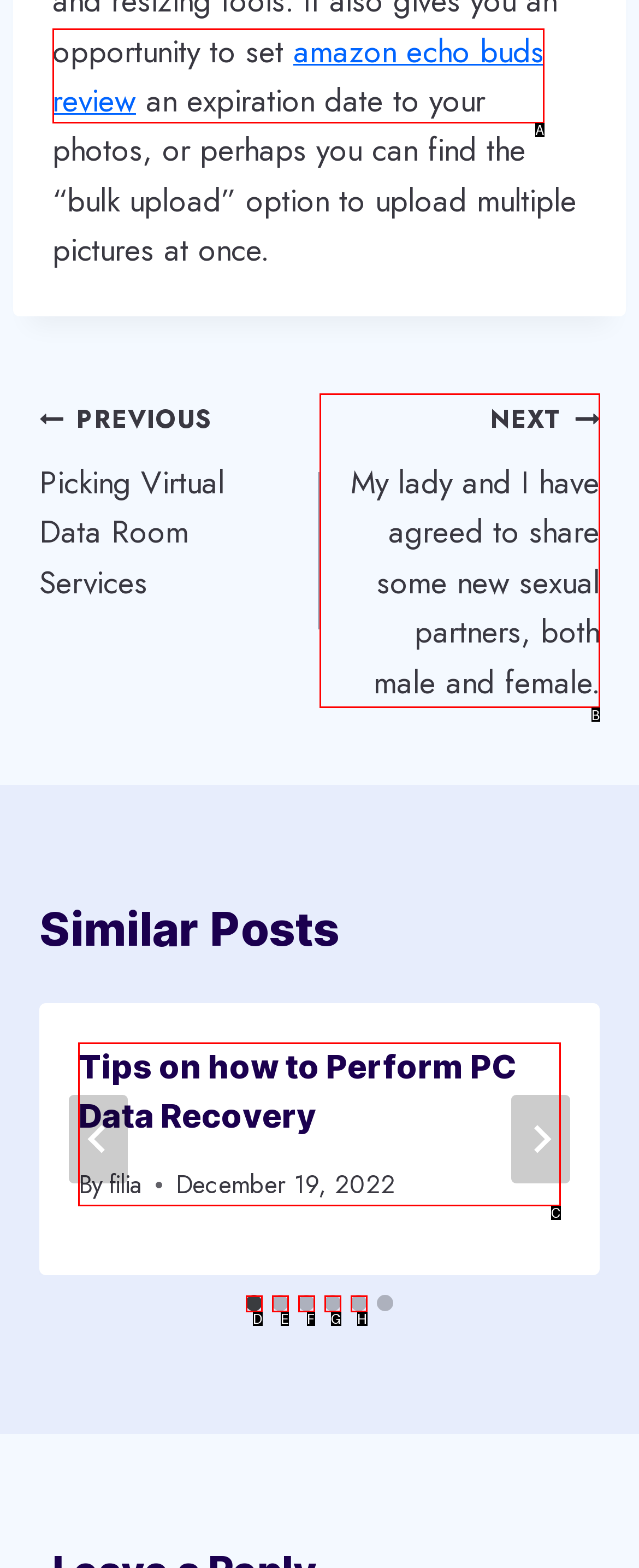Identify which HTML element should be clicked to fulfill this instruction: Click on the 'Tips on how to Perform PC Data Recovery' article Reply with the correct option's letter.

C